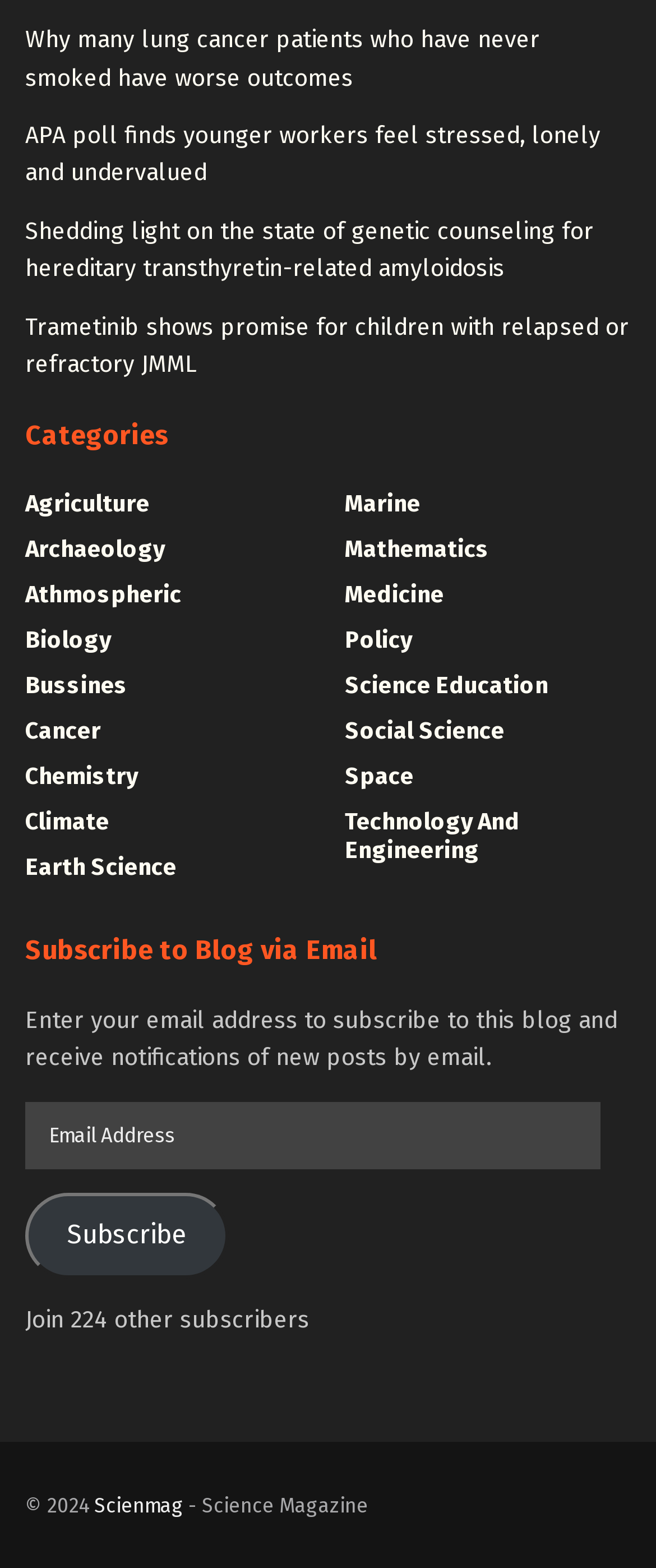Please find the bounding box coordinates for the clickable element needed to perform this instruction: "Subscribe to the blog via email".

[0.038, 0.761, 0.349, 0.816]